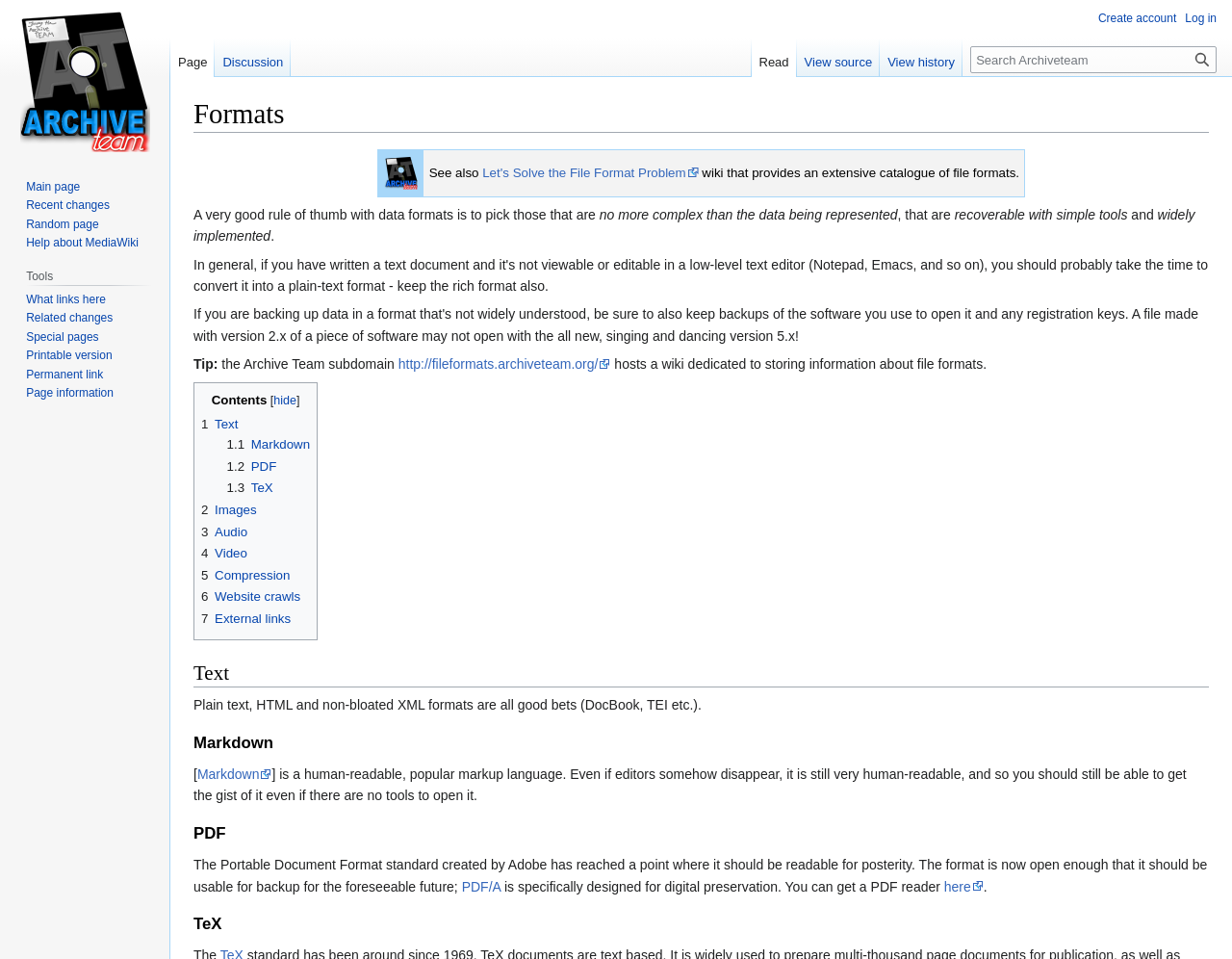What is the name of the markup language mentioned in the webpage?
Provide a one-word or short-phrase answer based on the image.

Markdown